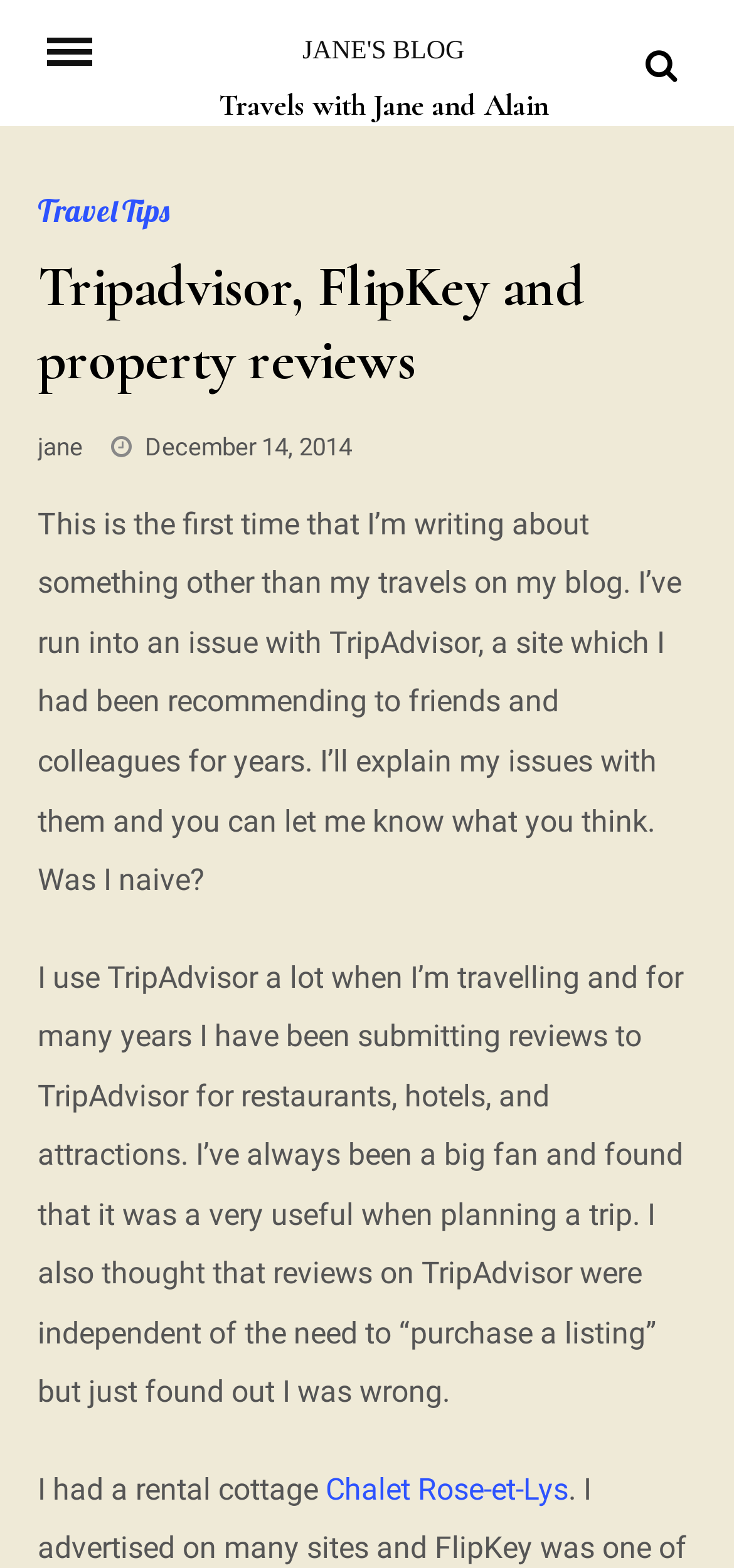What is the date of the blog post?
Using the visual information from the image, give a one-word or short-phrase answer.

December 14, 2014